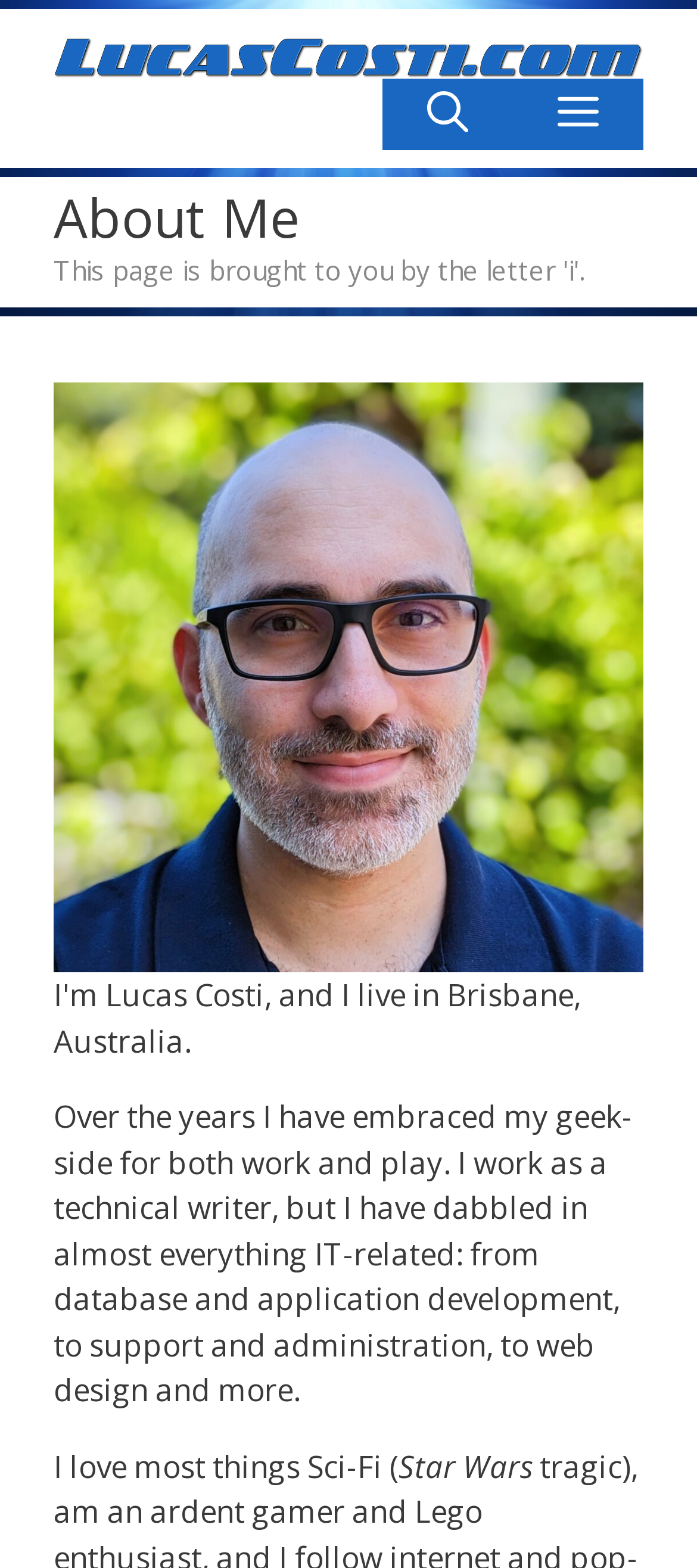Using the webpage screenshot, find the UI element described by Menu. Provide the bounding box coordinates in the format (top-left x, top-left y, bottom-right x, bottom-right y), ensuring all values are floating point numbers between 0 and 1.

[0.736, 0.05, 0.923, 0.095]